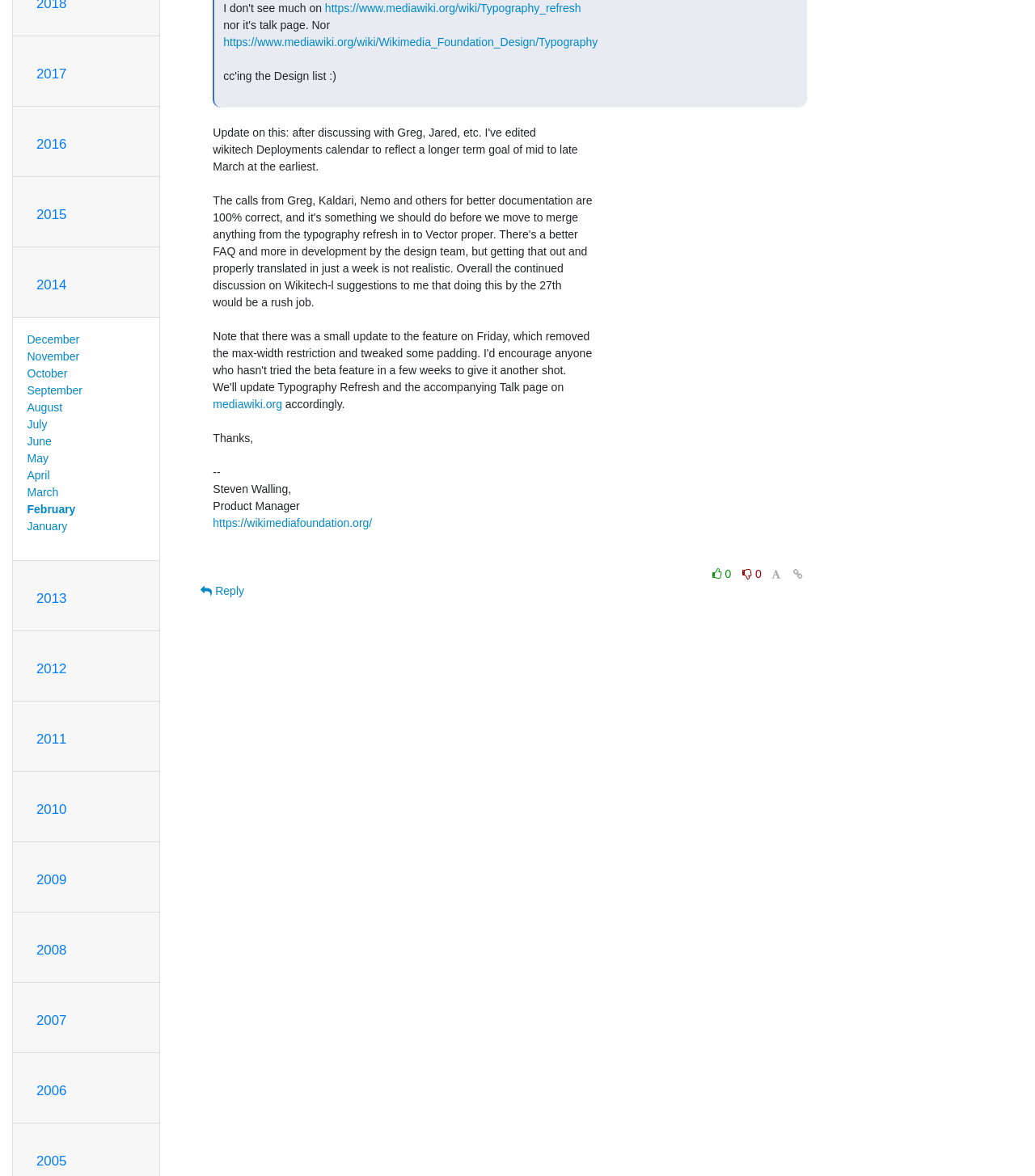Based on the element description, predict the bounding box coordinates (top-left x, top-left y, bottom-right x, bottom-right y) for the UI element in the screenshot: title="Permalink for this message"

[0.763, 0.48, 0.78, 0.497]